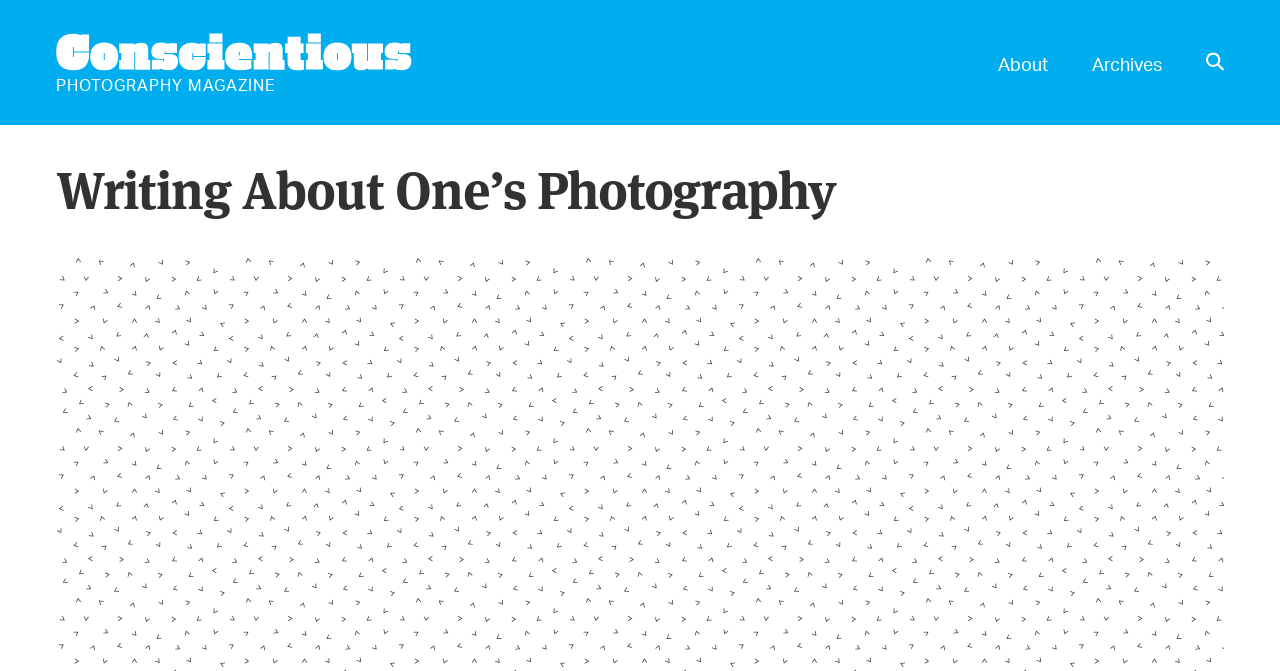What is the name of the magazine?
Using the information presented in the image, please offer a detailed response to the question.

I found the name of the magazine by looking at the link element with the text 'CONSCIENTIOUS PHOTOGRAPHY MAGAZINE' in the primary navigation section.